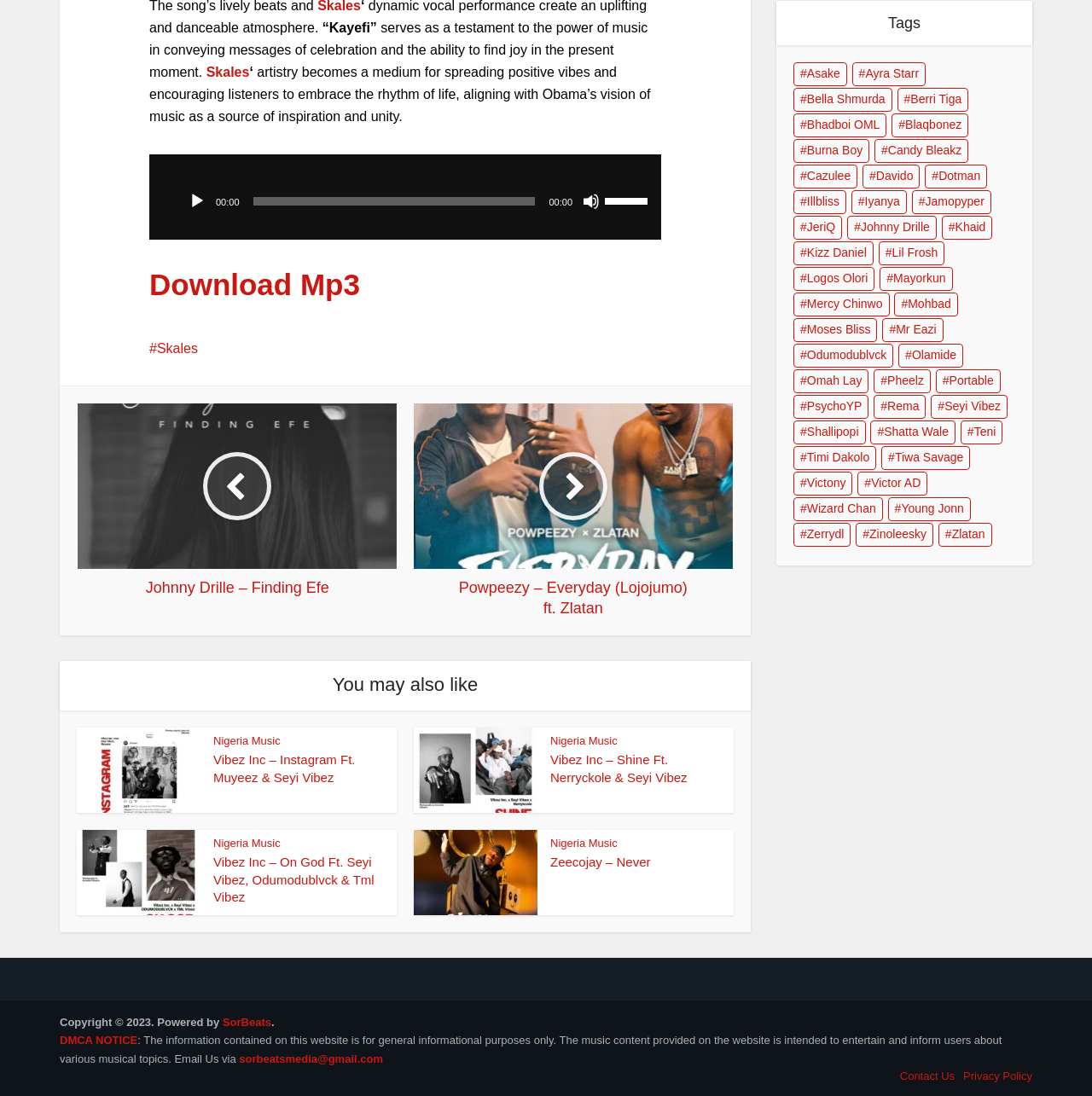Who is the artist of the song 'Finding Efe'?
Can you give a detailed and elaborate answer to the question?

The artist of the song 'Finding Efe' can be found by looking at the link element with the text 'Johnny Drille Finding Efe' which is located below the audio player.